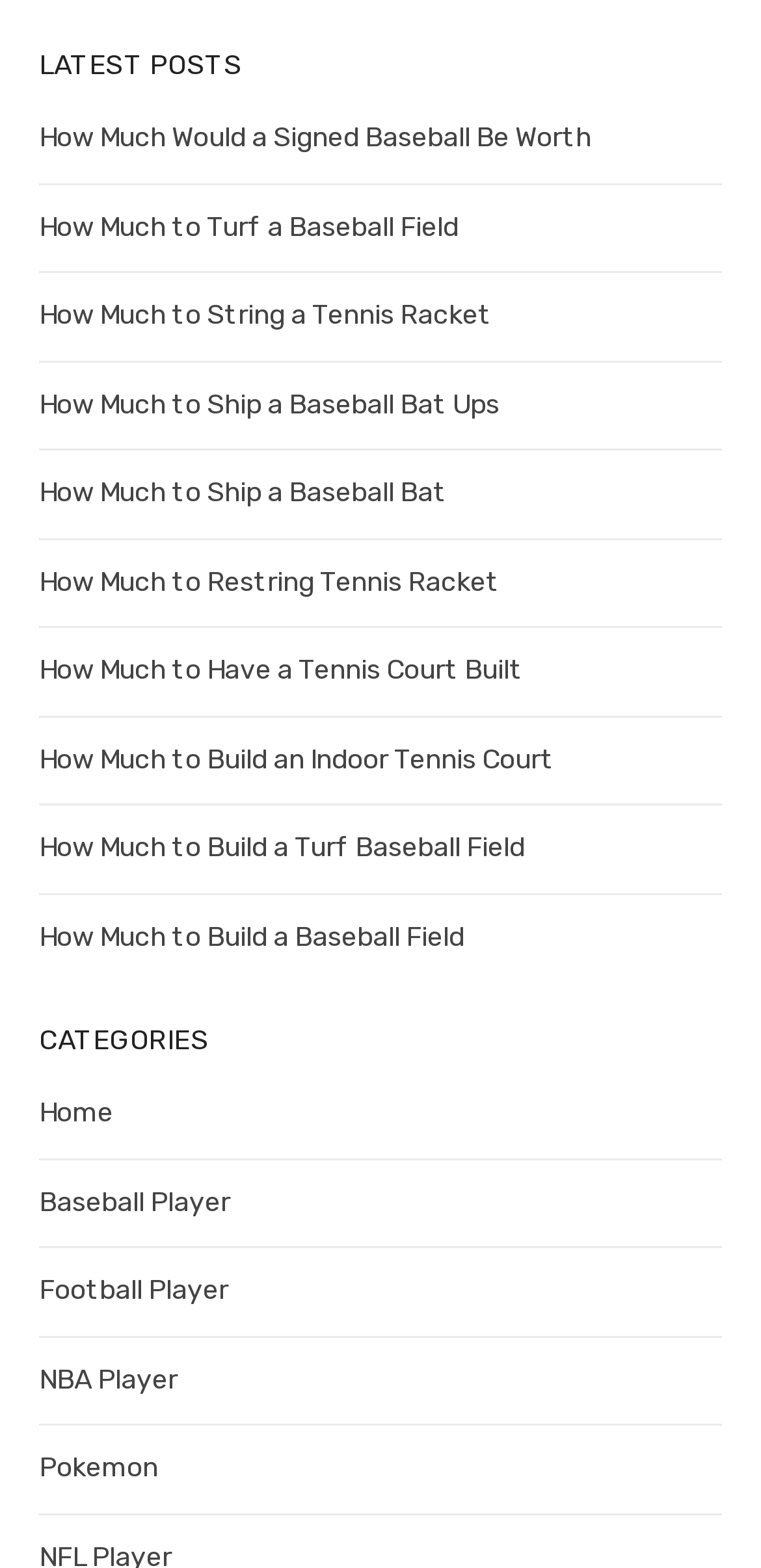Please specify the bounding box coordinates of the area that should be clicked to accomplish the following instruction: "explore baseball player category". The coordinates should consist of four float numbers between 0 and 1, i.e., [left, top, right, bottom].

[0.051, 0.756, 0.303, 0.777]